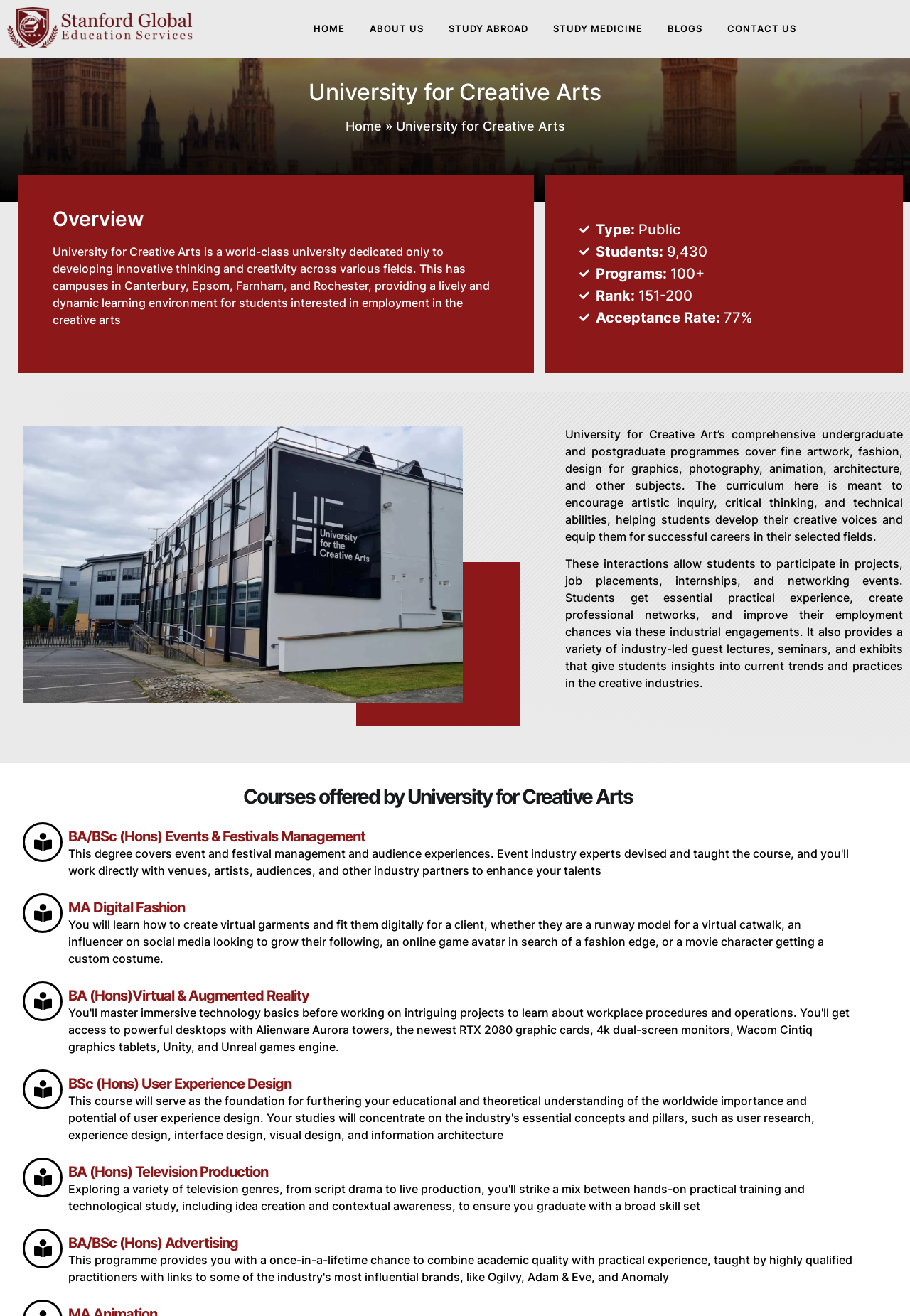Given the element description: "alt="Stanford Global Education"", predict the bounding box coordinates of the UI element it refers to, using four float numbers between 0 and 1, i.e., [left, top, right, bottom].

[0.008, 0.005, 0.212, 0.038]